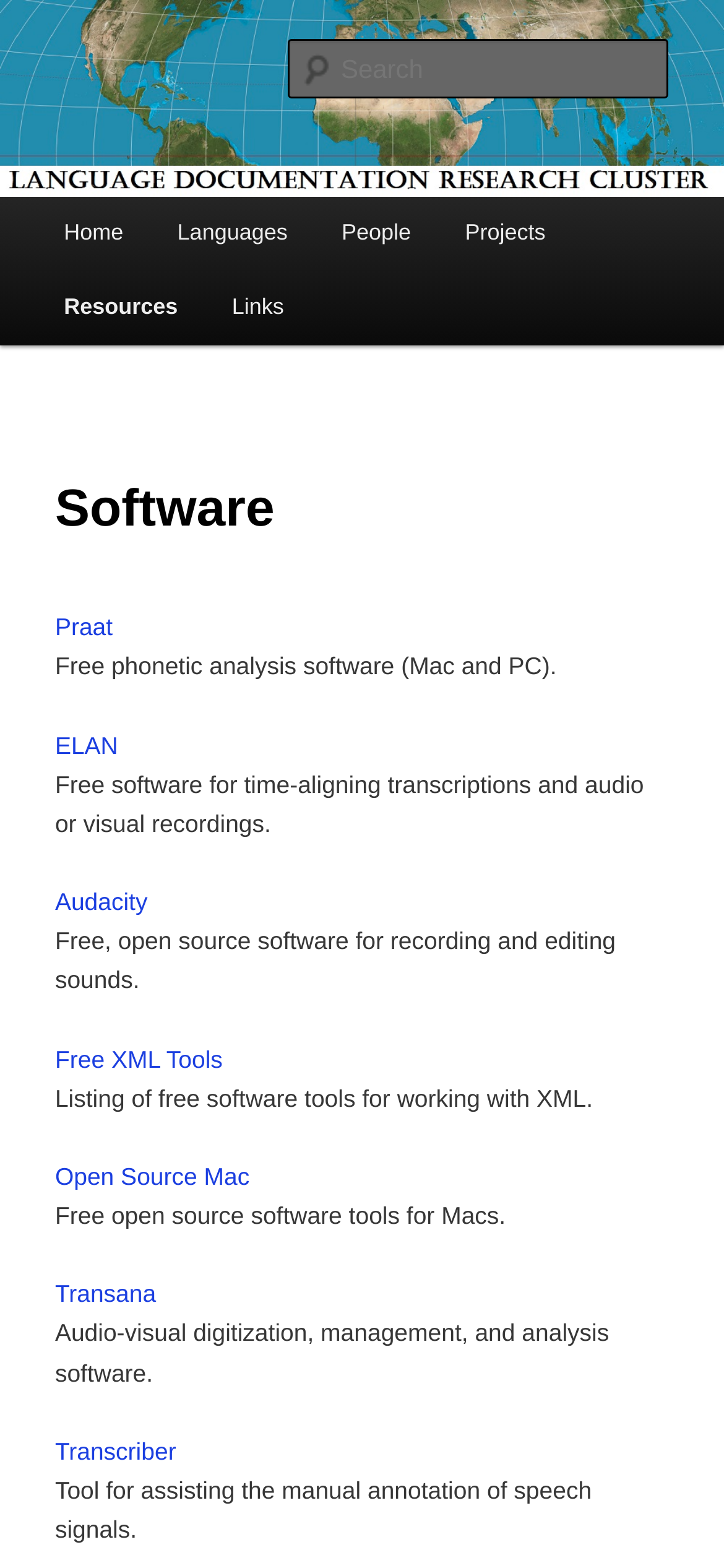What is the description of ELAN software?
Ensure your answer is thorough and detailed.

I found the link 'ELAN' under the 'Software' heading, and its corresponding description is 'Free software for time-aligning transcriptions and audio or visual recordings'.